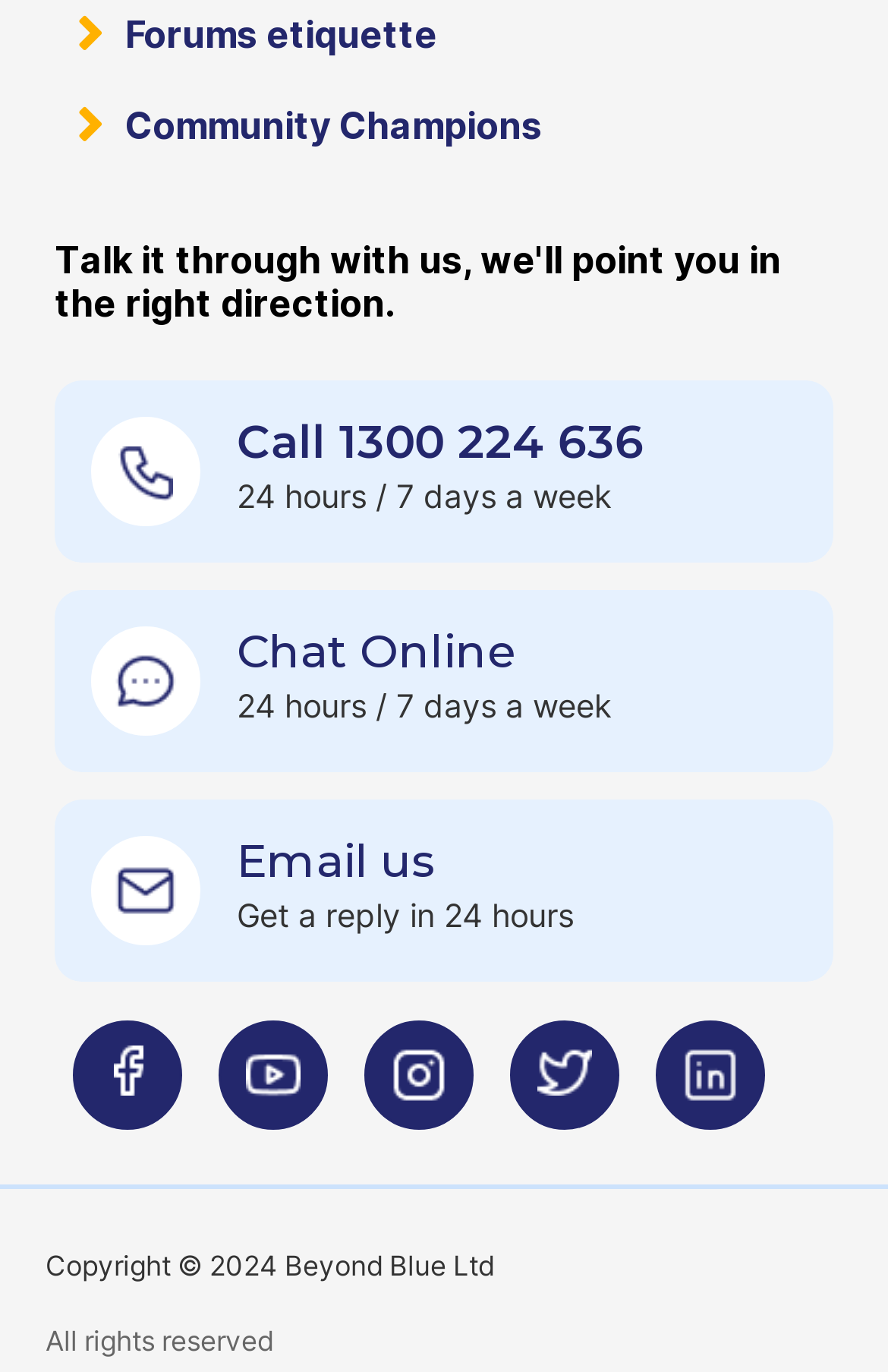What is the availability of online chat?
Give a detailed explanation using the information visible in the image.

I found the availability of online chat by looking at the text '24 hours / 7 days a week' which is located below the 'Chat Online' heading, indicating that online chat is available 24 hours a day, 7 days a week.